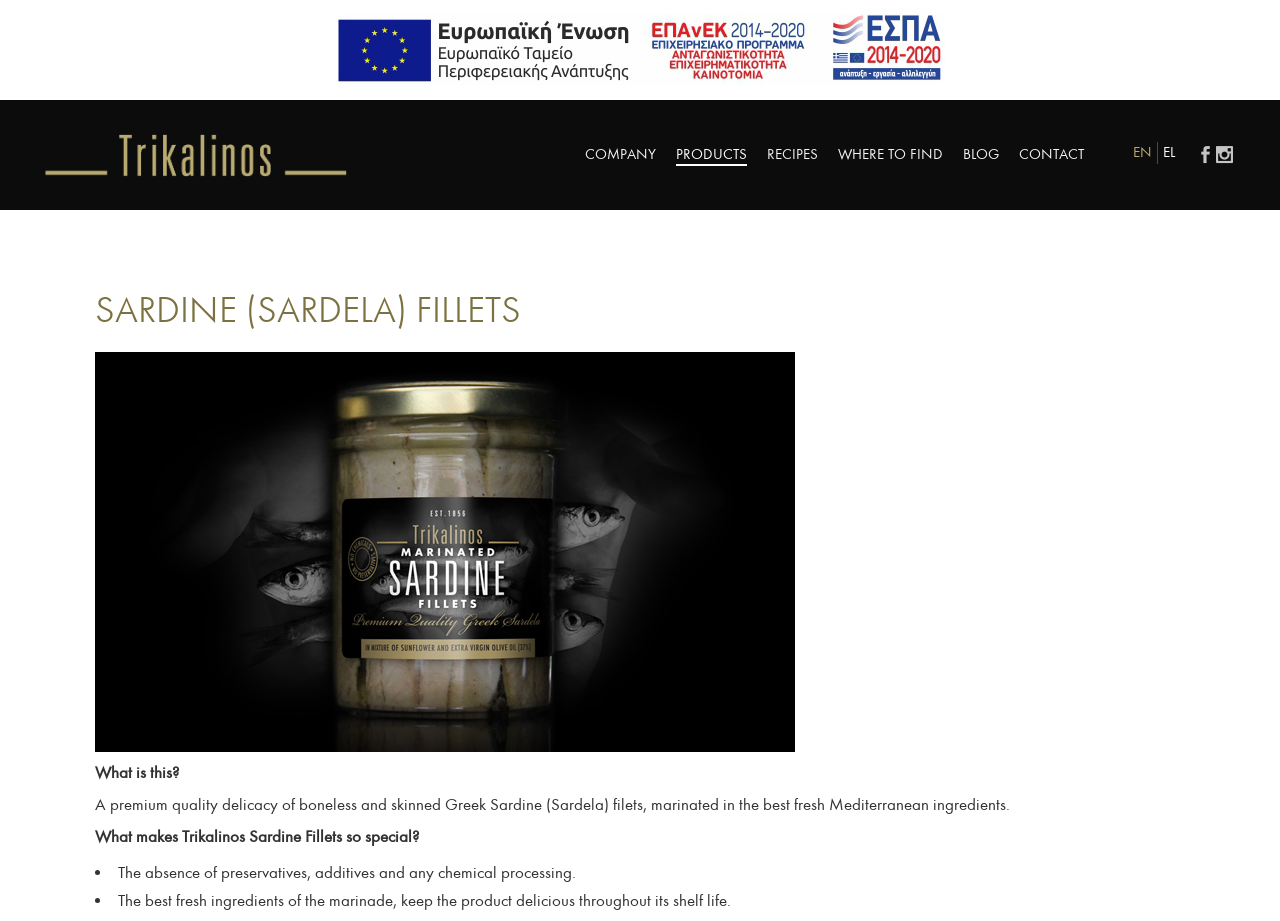Identify the bounding box coordinates of the clickable region to carry out the given instruction: "Switch to English language".

[0.881, 0.151, 0.904, 0.181]